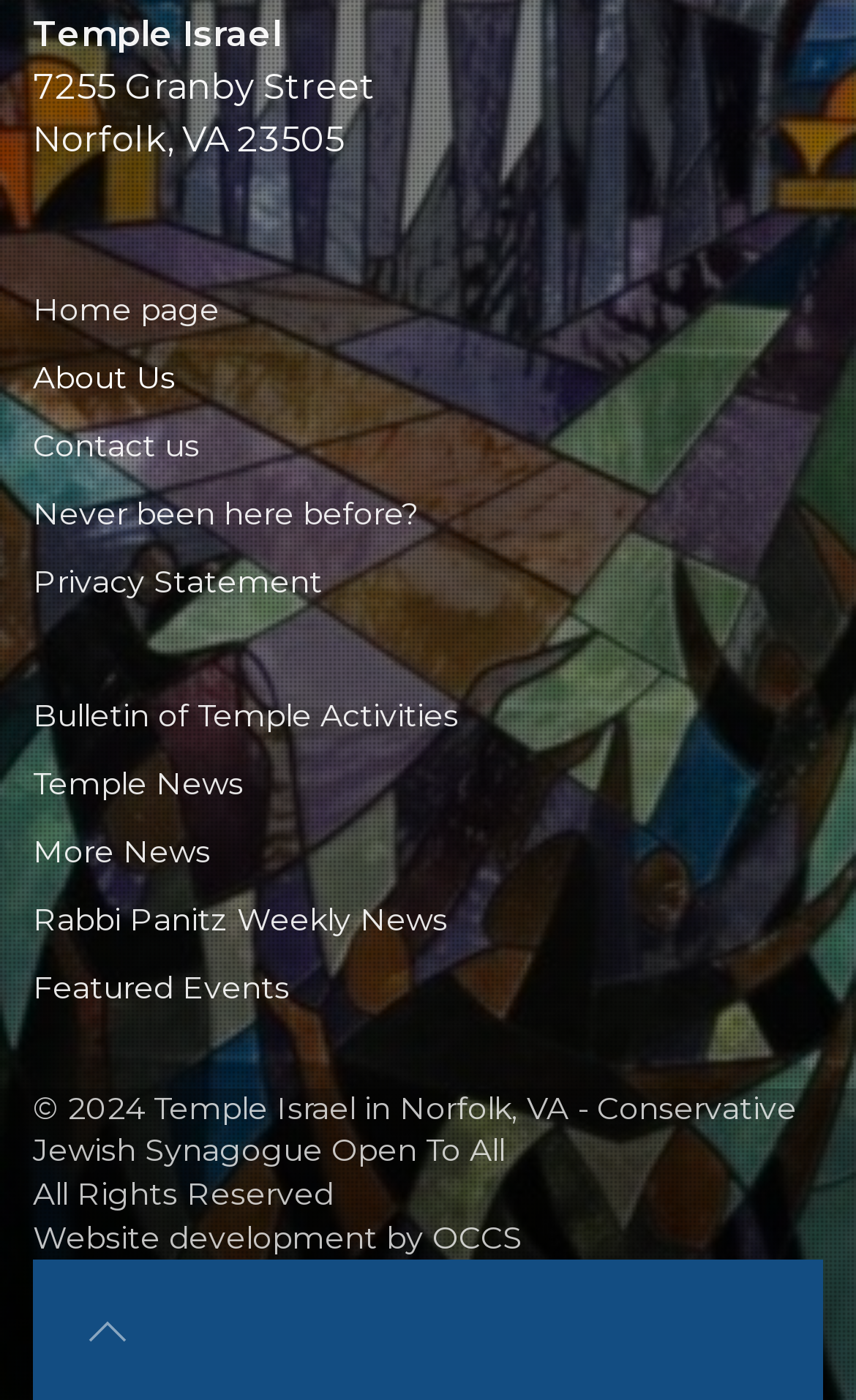Specify the bounding box coordinates (top-left x, top-left y, bottom-right x, bottom-right y) of the UI element in the screenshot that matches this description: Concert this Sunday

None